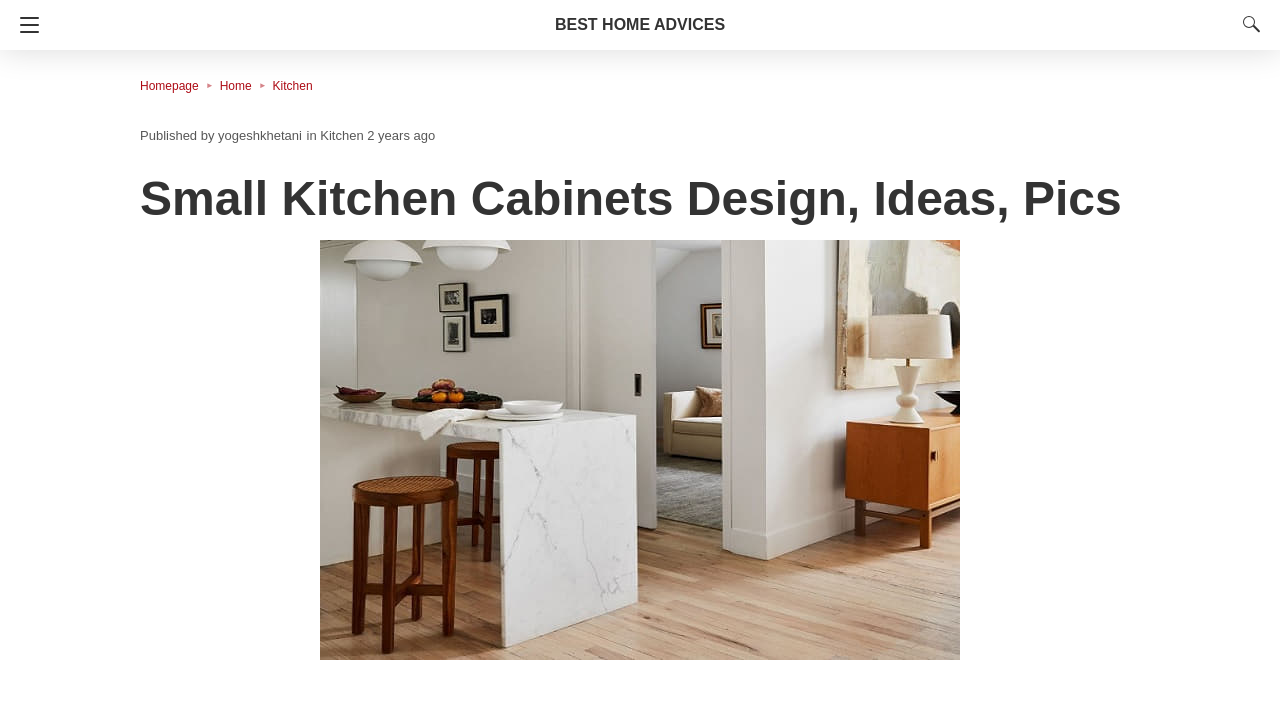Using floating point numbers between 0 and 1, provide the bounding box coordinates in the format (top-left x, top-left y, bottom-right x, bottom-right y). Locate the UI element described here: Best Home Advices

[0.434, 0.0, 0.566, 0.07]